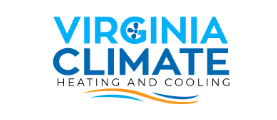What type of solutions does the company provide?
Use the information from the image to give a detailed answer to the question.

The question asks about the type of solutions the company provides. According to the caption, the company's branding represents its focus on providing energy-efficient heating and cooling solutions tailored for varying climate needs, which indicates that the answer is energy-efficient heating and cooling solutions.